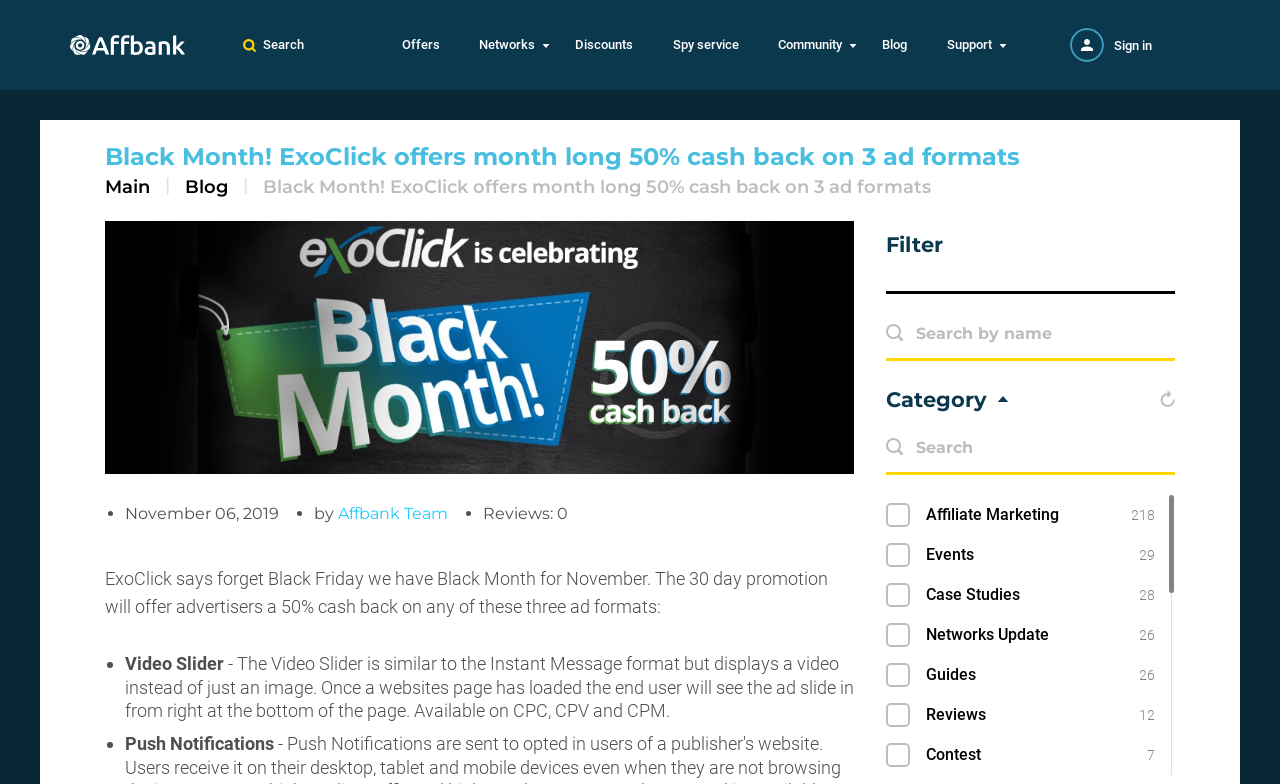Produce a meticulous description of the webpage.

The webpage appears to be a blog or article page from ExoClick, a digital advertising platform. The main heading at the top of the page reads "Black Month! ExoClick offers month long 50% cash back on 3 ad formats". Below this heading, there is a navigation menu with links to "Offers", "Discounts", "Spy service", "Community", "Blog", and "Support".

To the right of the navigation menu, there is a profile picture with a "Sign in" link below it. Above the profile picture, there is a search bar with a "Search" label.

The main content of the page is divided into two sections. The first section appears to be an introduction to the "Black Month" promotion, with a brief description of the offer and a call-to-action to join. Below this introduction, there is a list of three ad formats that are eligible for the 50% cash back promotion, including "Video Slider", "Push Notifications", and another format that is not specified.

The second section of the main content appears to be a list of blog posts or articles, with categories such as "Affiliate Marketing", "Events", "Case Studies", and others. Each category has a corresponding number of posts or articles, ranging from 7 to 218. There is also a filter and category selection menu above this list, allowing users to narrow down the results by category.

Throughout the page, there are various images and icons, including a "No photo" image and a "Black Month" banner. The overall layout of the page is clean and organized, with clear headings and concise text.